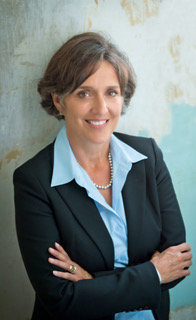What is the color of Patricia's blazer?
Please craft a detailed and exhaustive response to the question.

According to the caption, Patricia M. Randall is dressed in a smart black blazer, which suggests that the color of her blazer is black.